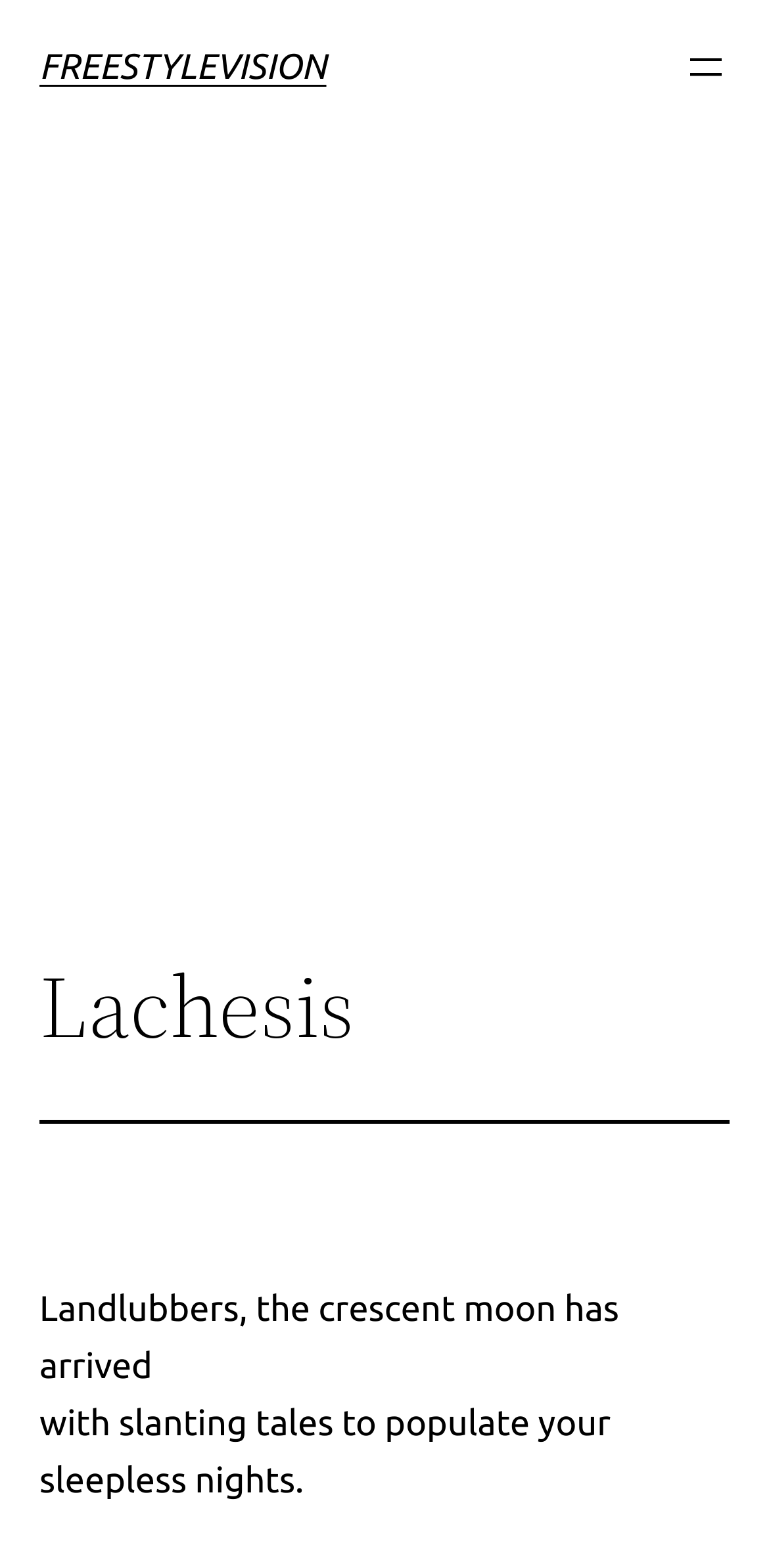Answer briefly with one word or phrase:
What is the purpose of the button 'Open menu'?

to open a menu